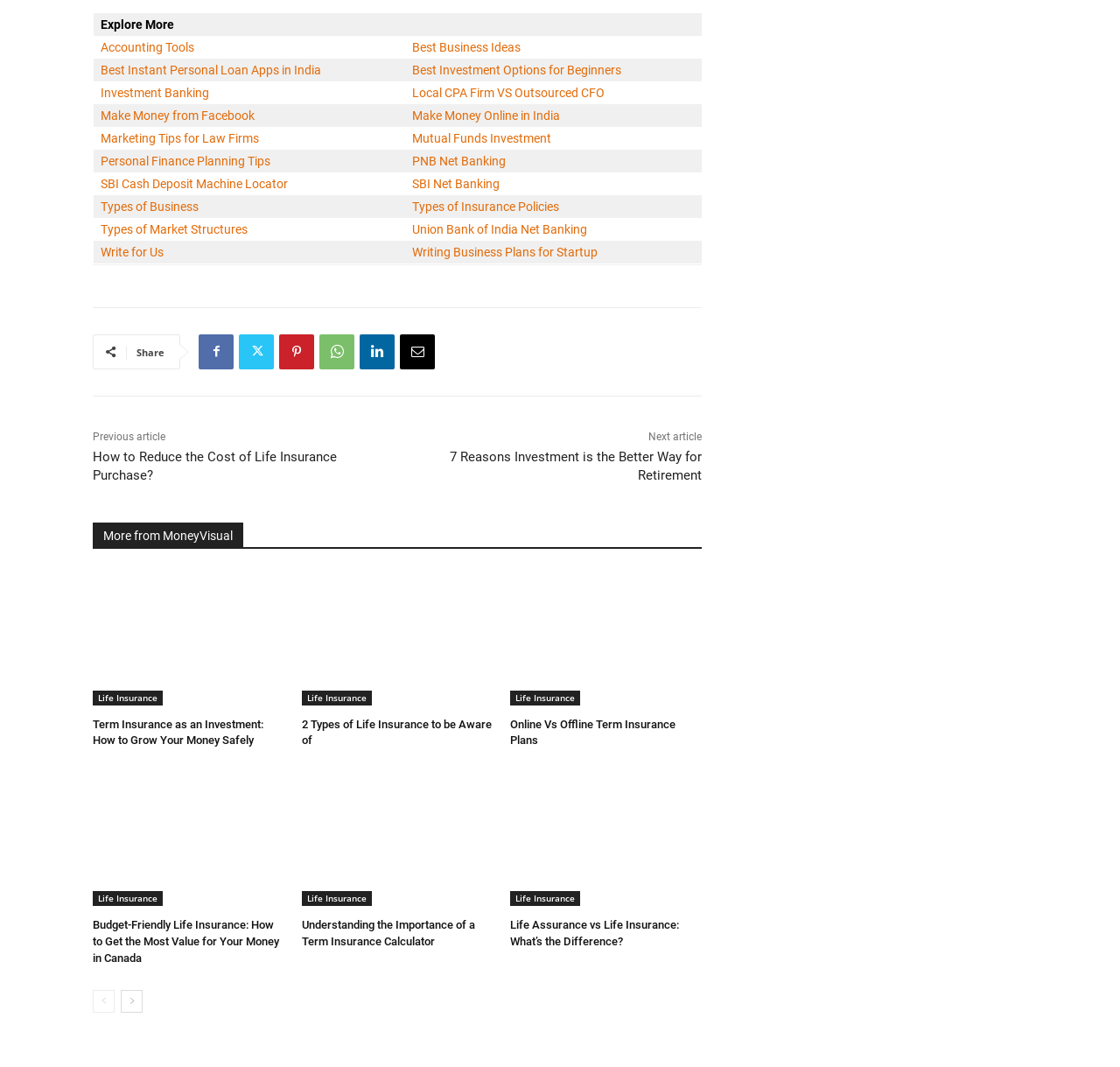Given the description "Life Insurance", determine the bounding box of the corresponding UI element.

[0.456, 0.647, 0.518, 0.661]